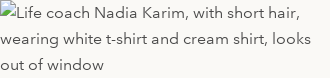What color is Nadia Karim's inner shirt?
Please give a detailed and elaborate answer to the question based on the image.

According to the caption, Nadia Karim is dressed in a white t-shirt layered with a cream-colored shirt, indicating that her inner shirt is white.